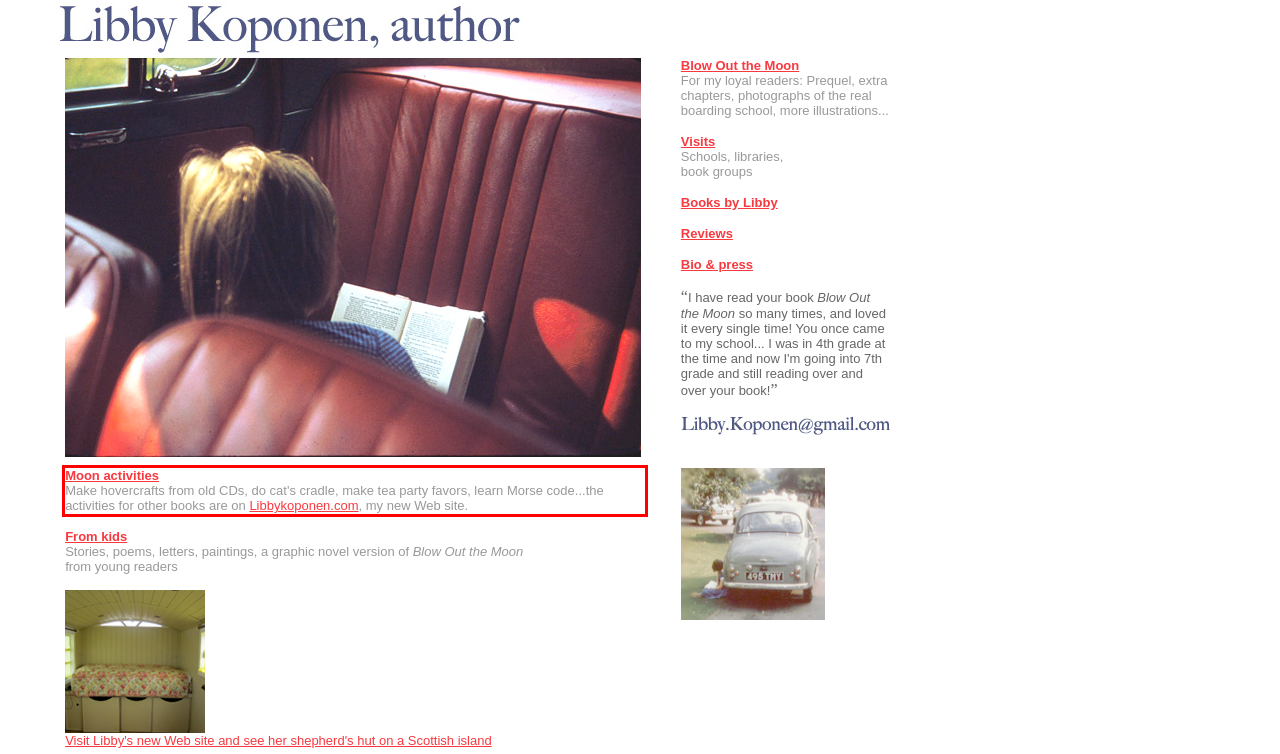Using OCR, extract the text content found within the red bounding box in the given webpage screenshot.

Moon activities Make hovercrafts from old CDs, do cat's cradle, make tea party favors, learn Morse code...the activities for other books are on Libbykoponen.com, my new Web site.